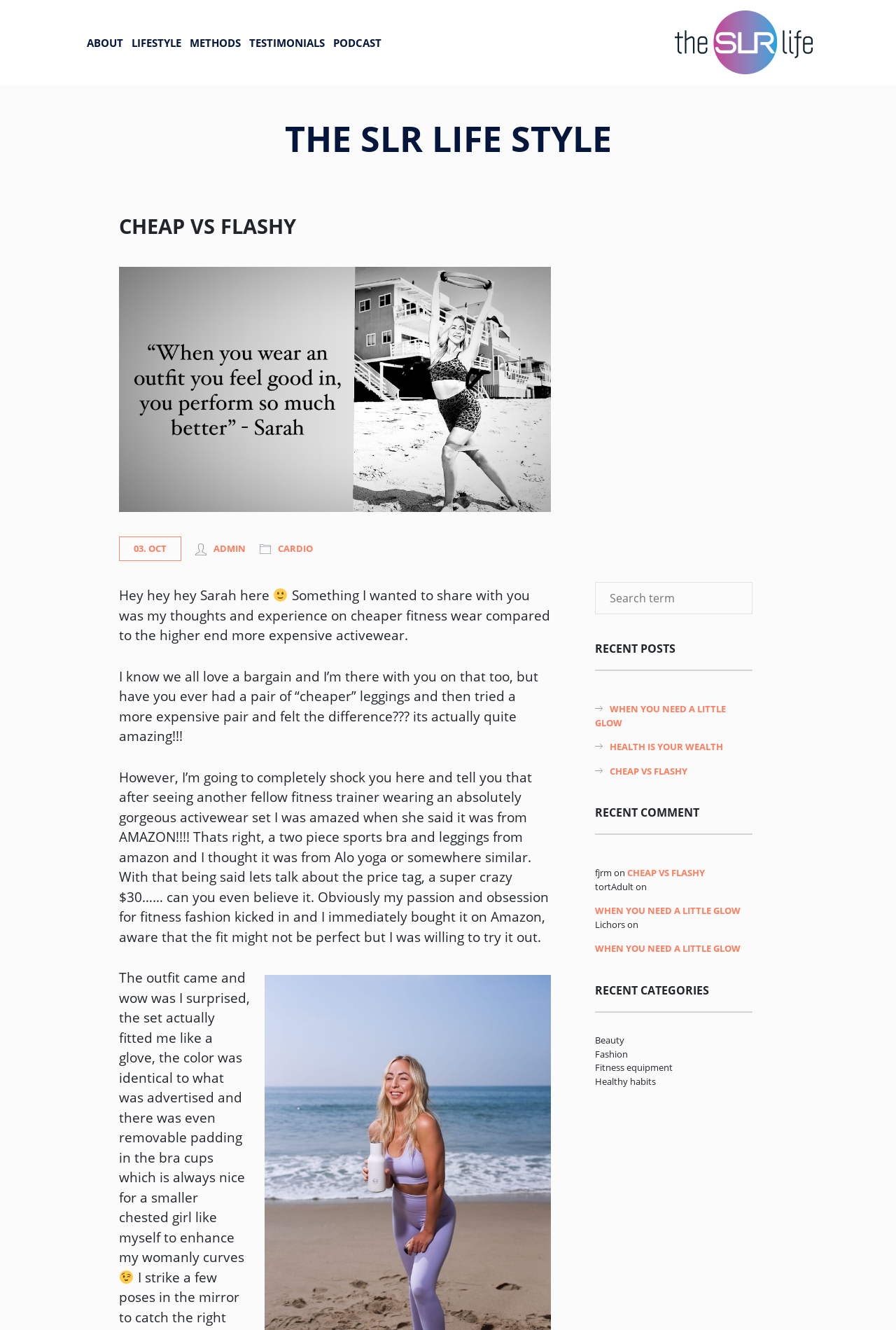Please locate the bounding box coordinates for the element that should be clicked to achieve the following instruction: "Explore the Beauty category". Ensure the coordinates are given as four float numbers between 0 and 1, i.e., [left, top, right, bottom].

[0.664, 0.777, 0.697, 0.787]